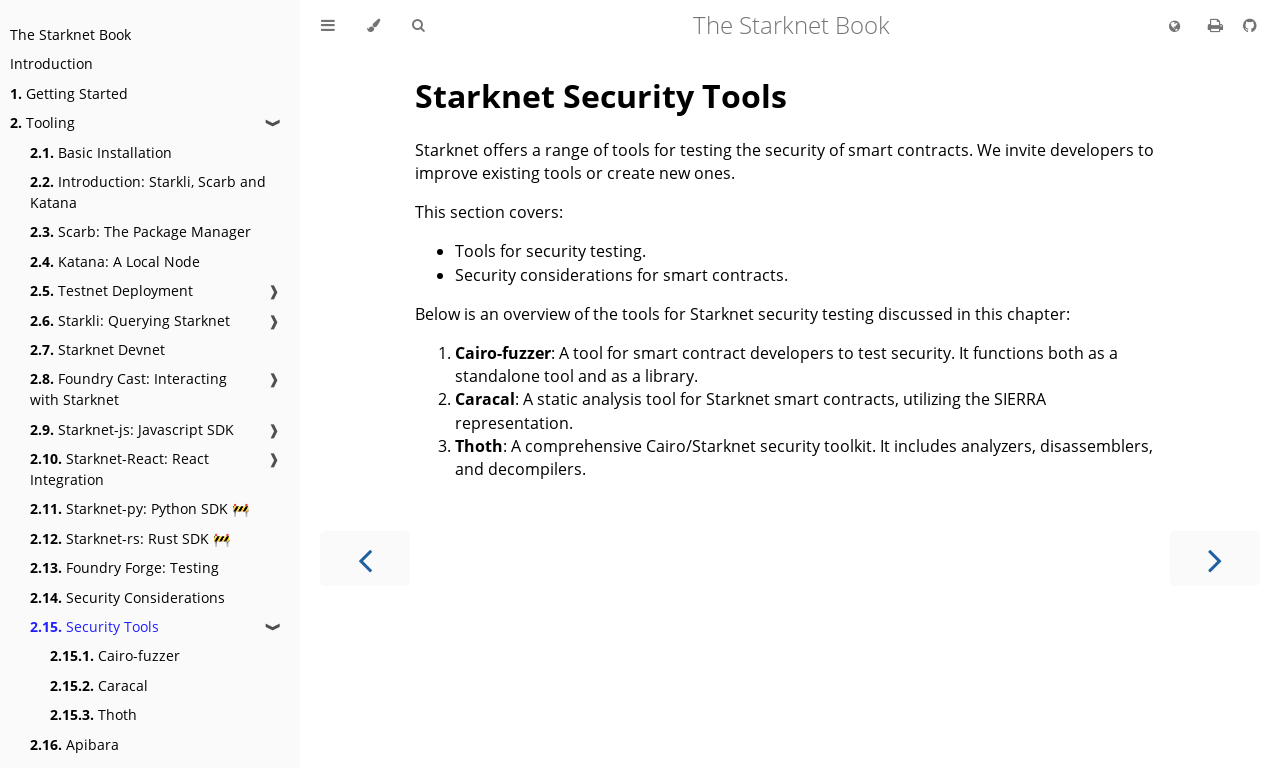Generate the text content of the main headline of the webpage.

The Starknet Book